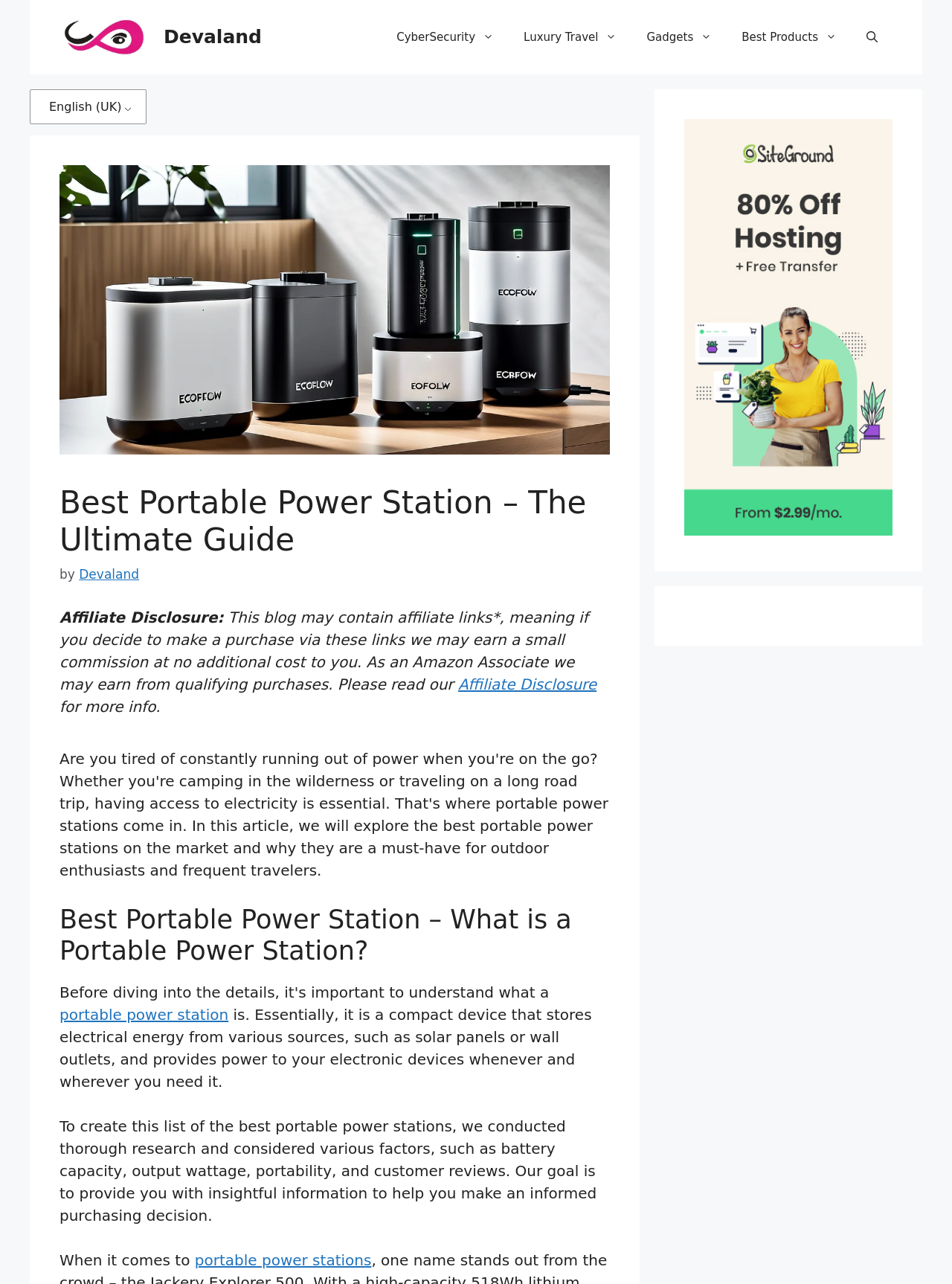Who is the author of the article?
Provide a thorough and detailed answer to the question.

The webpage mentions 'by Devaland' in the header section, indicating that Devaland is the author of the article.